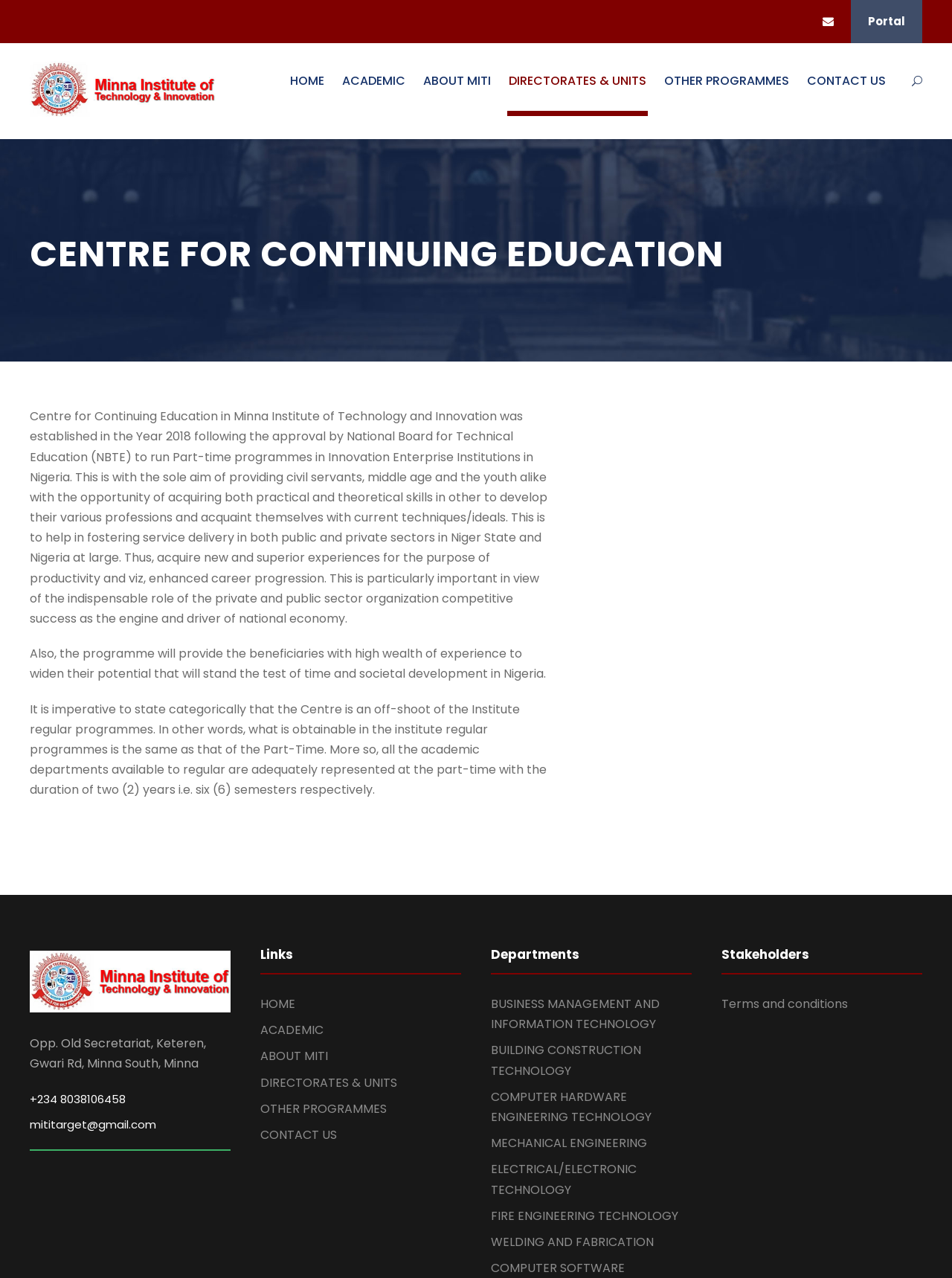Respond to the following question with a brief word or phrase:
What is the purpose of the Centre for Continuing Education?

To provide civil servants and others with practical and theoretical skills